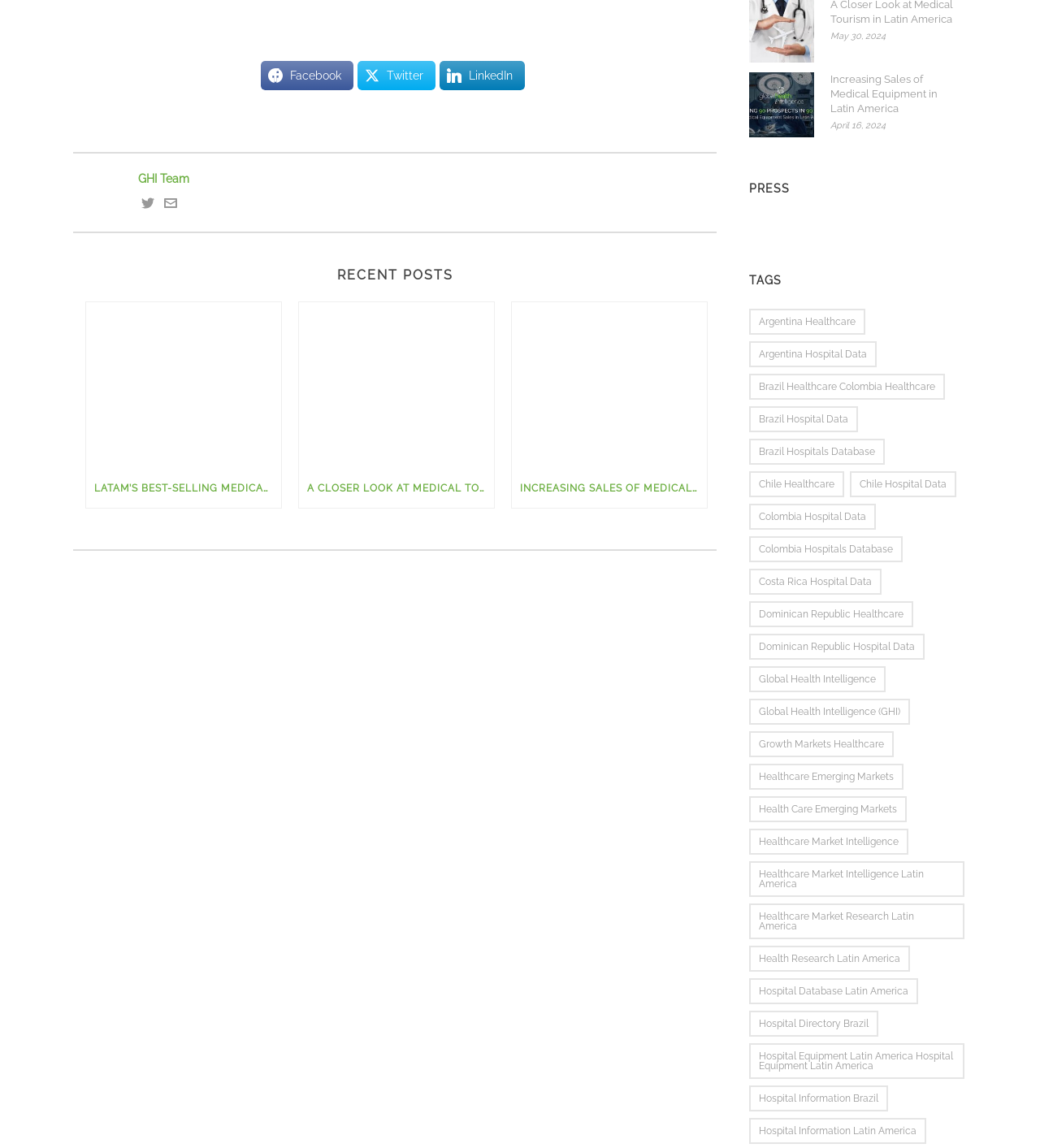How many social media links are at the top of the page?
Look at the image and provide a short answer using one word or a phrase.

3